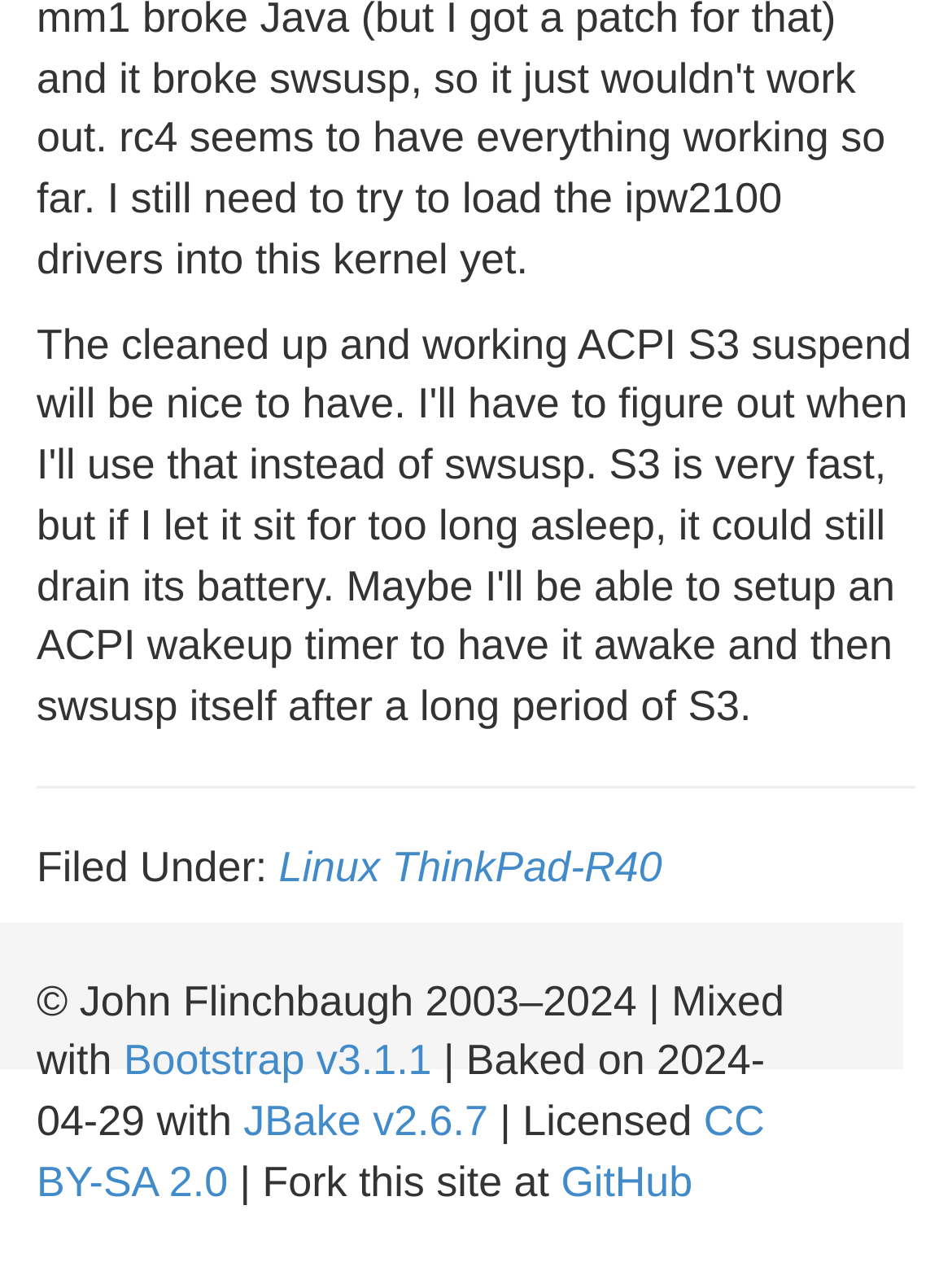Provide the bounding box coordinates of the HTML element this sentence describes: "CC BY-SA 2.0". The bounding box coordinates consist of four float numbers between 0 and 1, i.e., [left, top, right, bottom].

[0.038, 0.869, 0.803, 0.955]